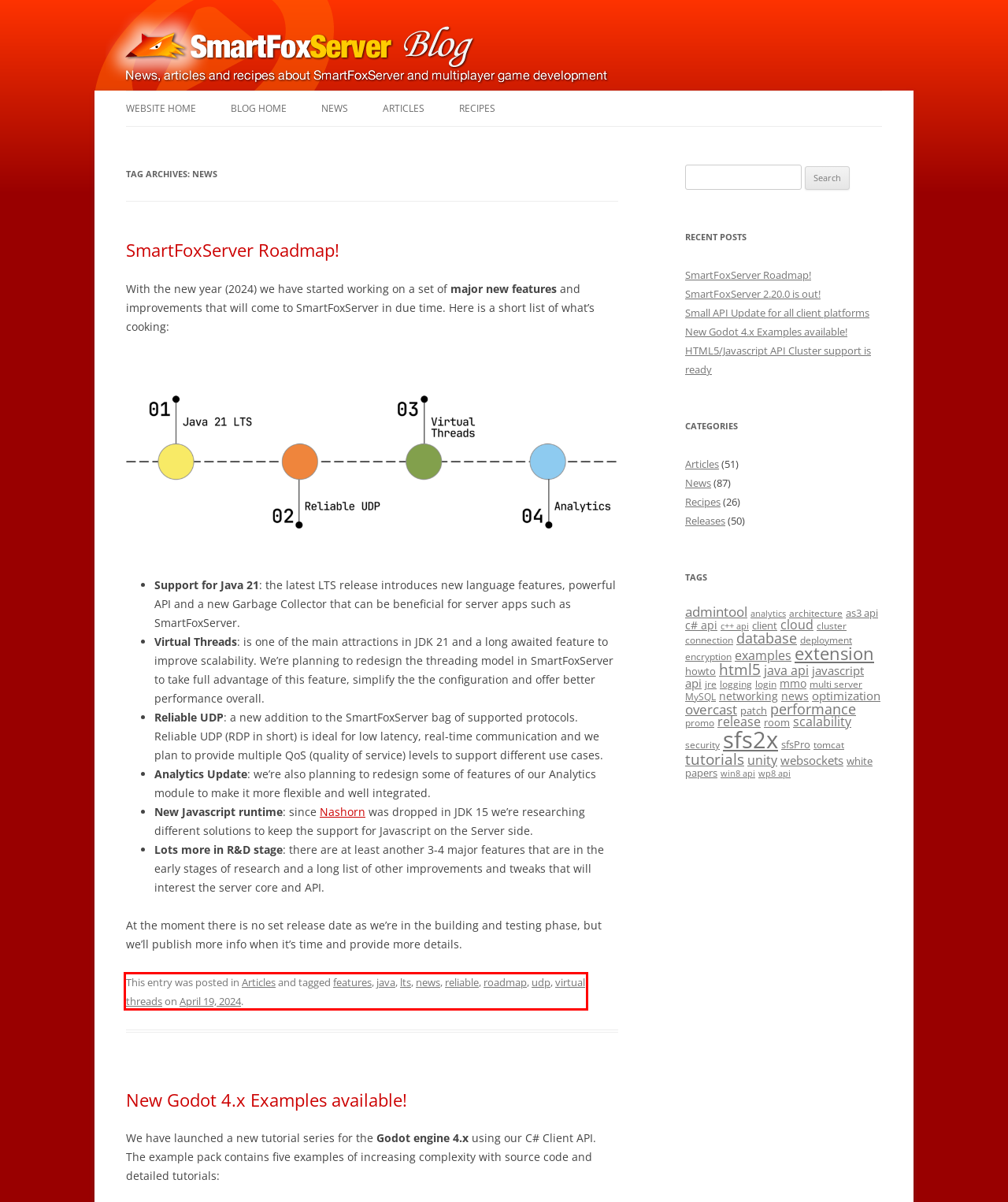Review the screenshot of a webpage that includes a red bounding box. Choose the most suitable webpage description that matches the new webpage after clicking the element within the red bounding box. Here are the candidates:
A. Small API Update for all client platforms | SmartFoxServer Blog
B. virtual threads | SmartFoxServer Blog
C. analytics | SmartFoxServer Blog
D. java api | SmartFoxServer Blog
E. extension | SmartFoxServer Blog
F. login | SmartFoxServer Blog
G. security | SmartFoxServer Blog
H. mmo | SmartFoxServer Blog

B